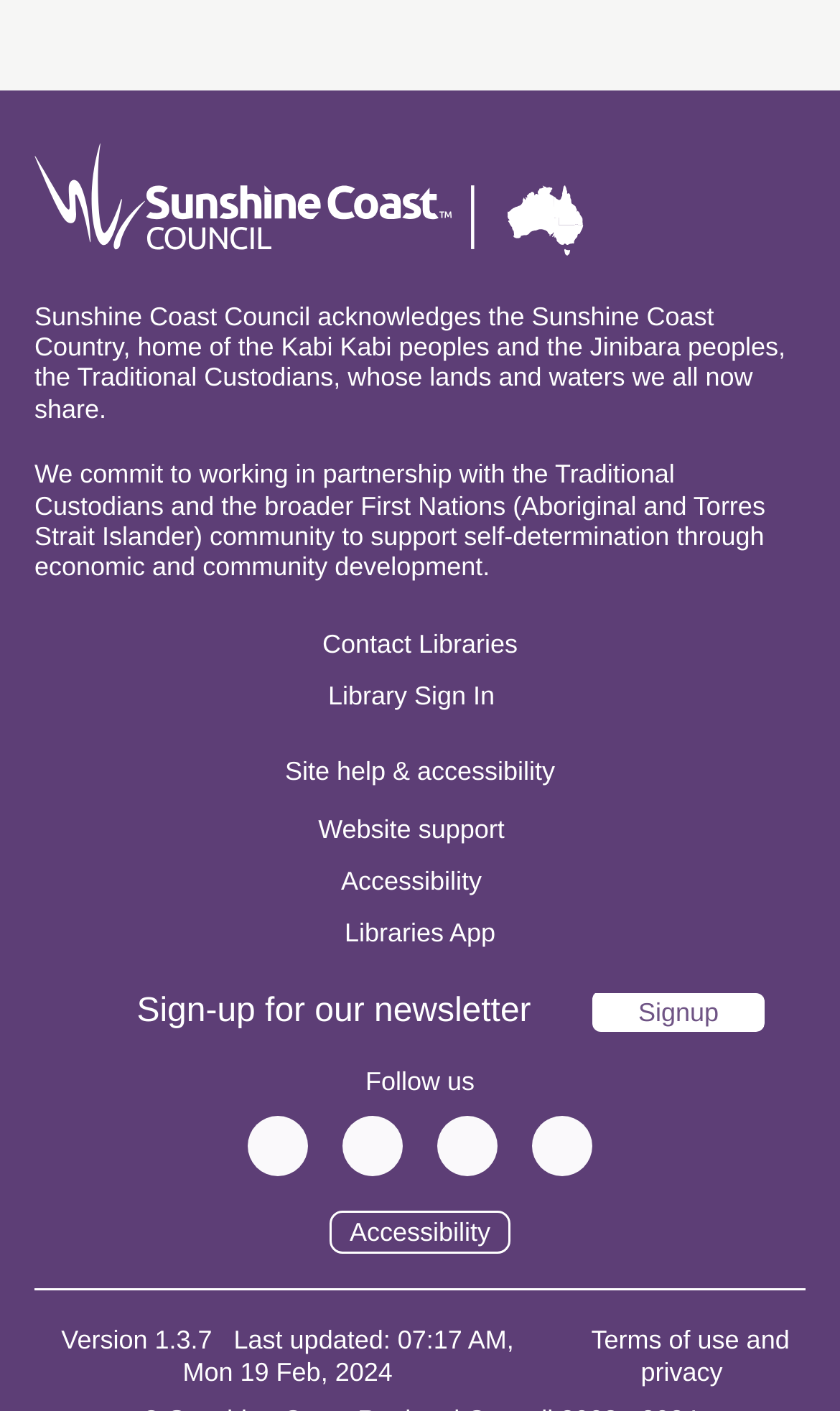Locate the bounding box coordinates of the element that needs to be clicked to carry out the instruction: "Click Contact Libraries". The coordinates should be given as four float numbers ranging from 0 to 1, i.e., [left, top, right, bottom].

[0.384, 0.445, 0.616, 0.467]